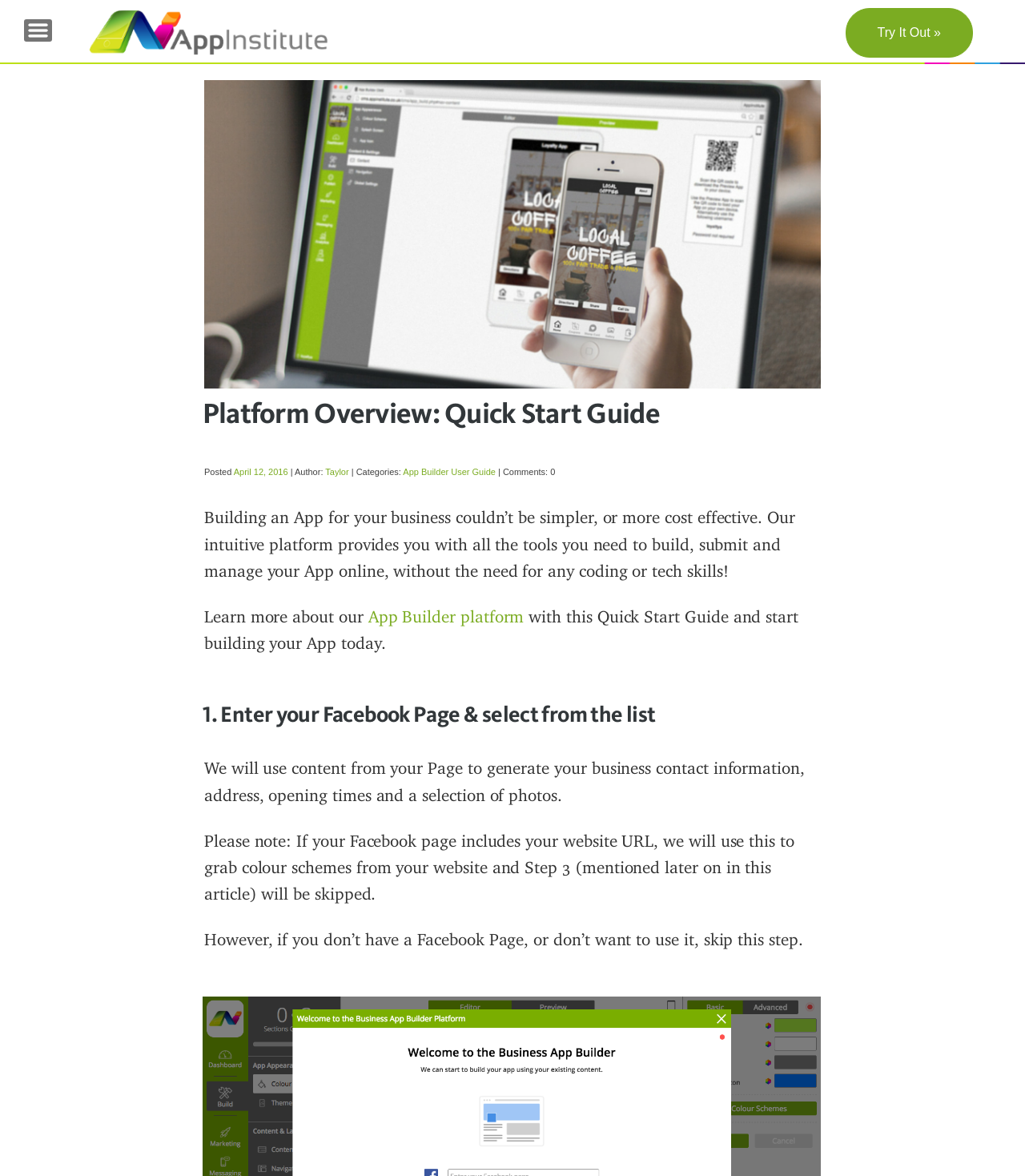What is the next step after entering Facebook Page information?
Give a detailed response to the question by analyzing the screenshot.

After entering Facebook Page information, the next step is to select from the list, as stated in the webpage's content, '1. Enter your Facebook Page & select from the list'.